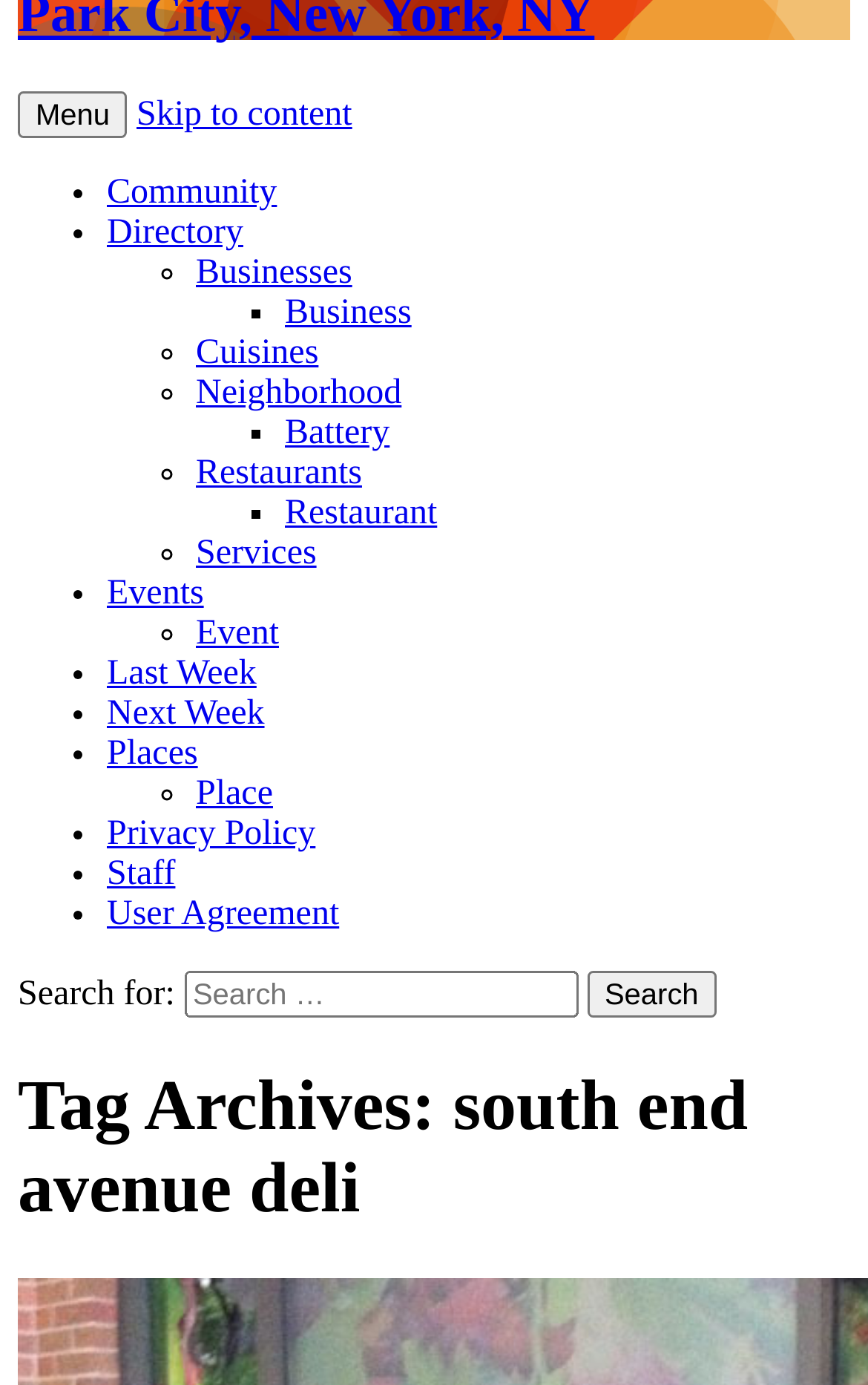Please find the bounding box for the UI component described as follows: "Skip to content".

[0.157, 0.069, 0.406, 0.096]